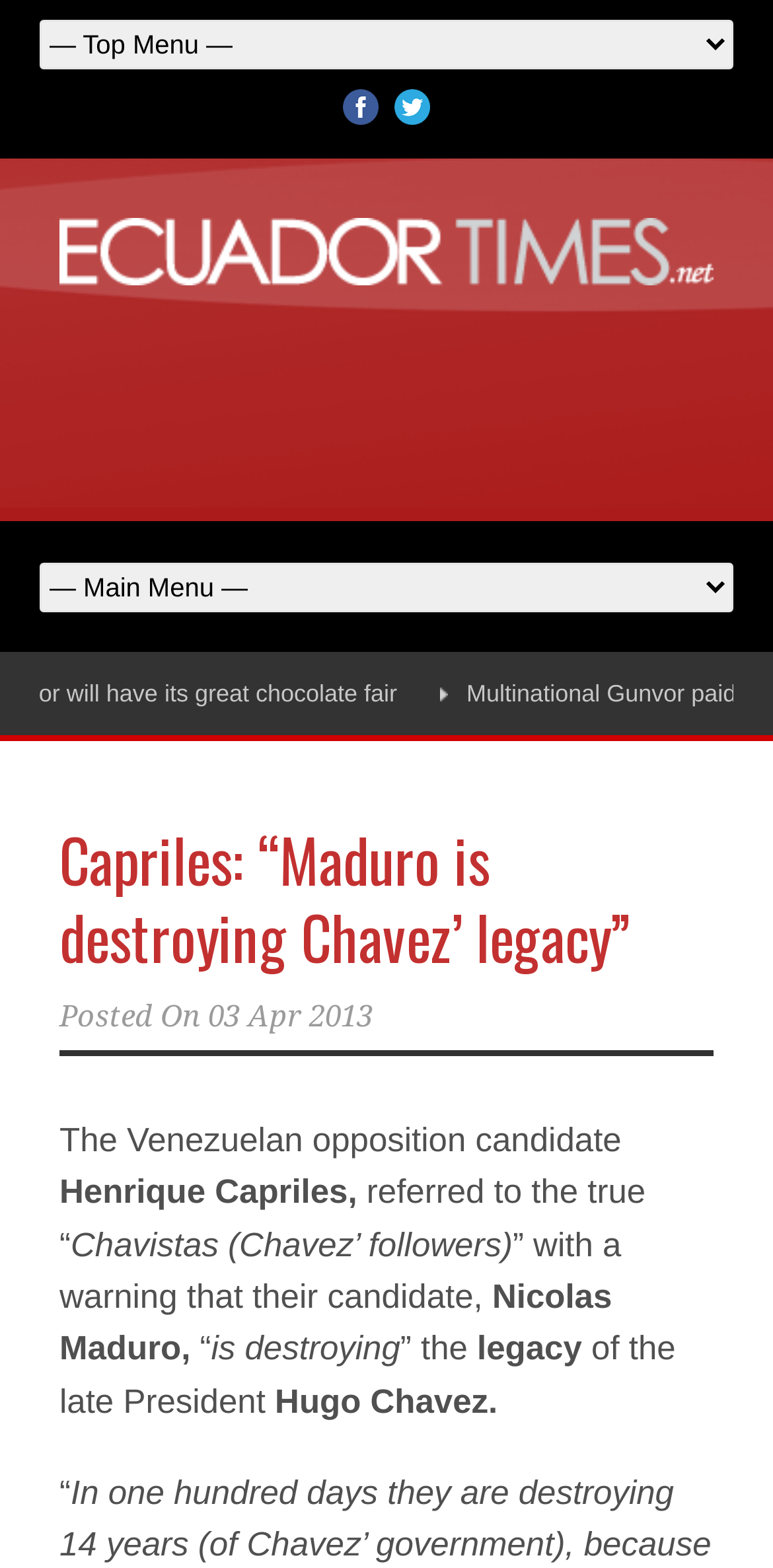What is the date of the news article?
Refer to the screenshot and deliver a thorough answer to the question presented.

I found the answer by looking at the text on the webpage, specifically the link '03 Apr 2013' which is located below the heading and appears to be a date.